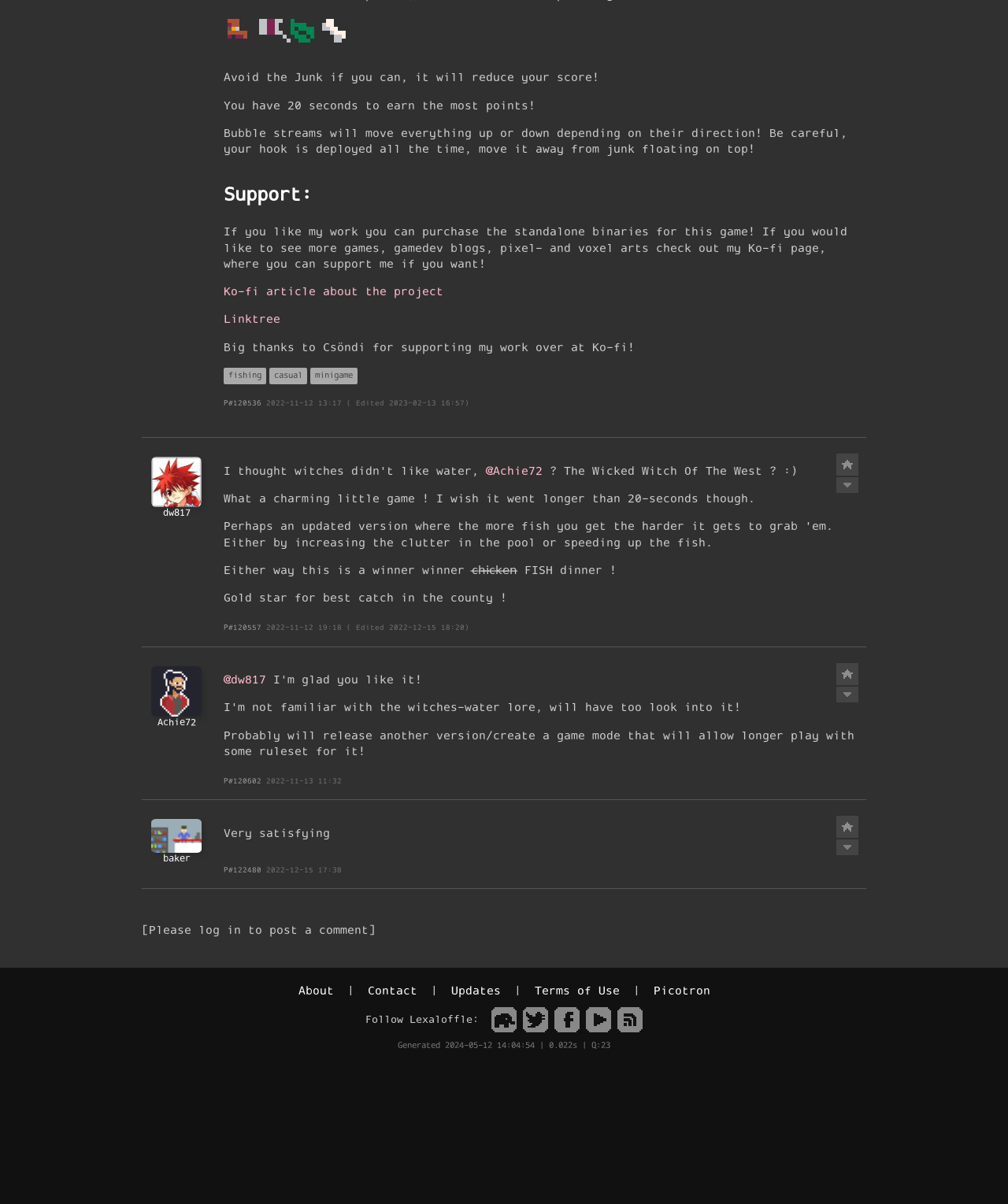Carefully observe the image and respond to the question with a detailed answer:
What is the goal of the game?

Based on the instructions provided on the webpage, the goal of the game is to earn the most points within the given time limit of 20 seconds. The player needs to avoid junk and utilize bubble streams to move objects up or down to achieve this goal.